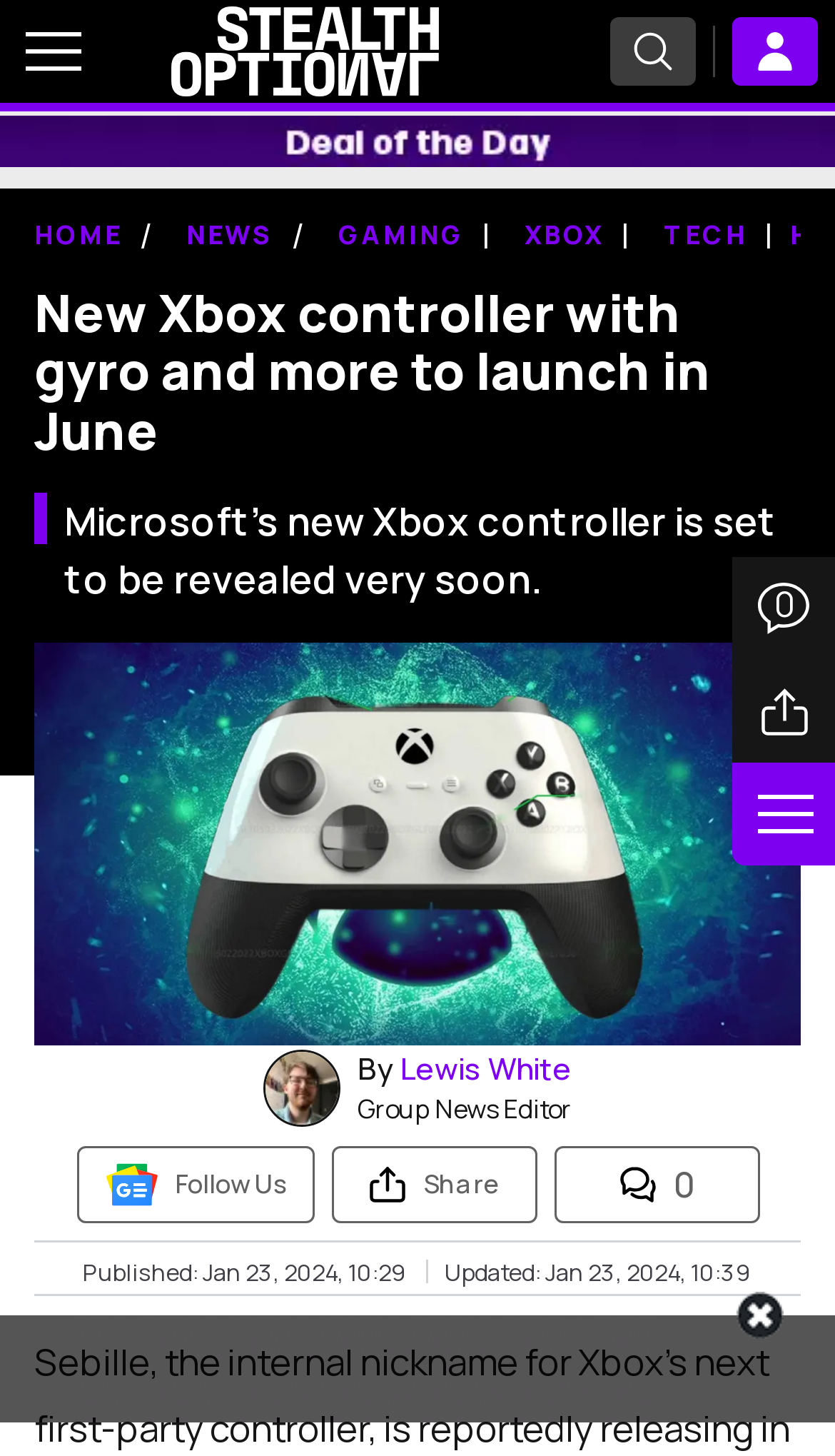Deliver a detailed narrative of the webpage's visual and textual elements.

This webpage appears to be a news article about the upcoming reveal of a new Xbox controller with advanced features such as gyro controls and HD rumble. 

At the top left corner, there is a button to toggle the menu, and next to it, the Stealth Optional logo is displayed. On the top right corner, there are three buttons: a search button, an empty button, and another button with no text. 

Below the top section, there is a large banner that spans the entire width of the page, containing a figure with no description. 

The main content of the article starts with a heading that announces the launch of the new Xbox controller. The article text describes Microsoft's plans to reveal the new controller soon. 

Below the article text, there is a large figure that takes up most of the page's width, showing an image of the new Xbox controller codenamed Sebille on a space background. 

At the bottom of the page, there is a section with the author's information, including their name, title, and a "Follow Us" link. There are also three buttons: Share, with a share icon, a button with the number 0, and another button with no text. 

On the bottom right corner, there is a time element displaying the published and updated dates of the article. Finally, there is an advertisement iframe at the very bottom of the page.